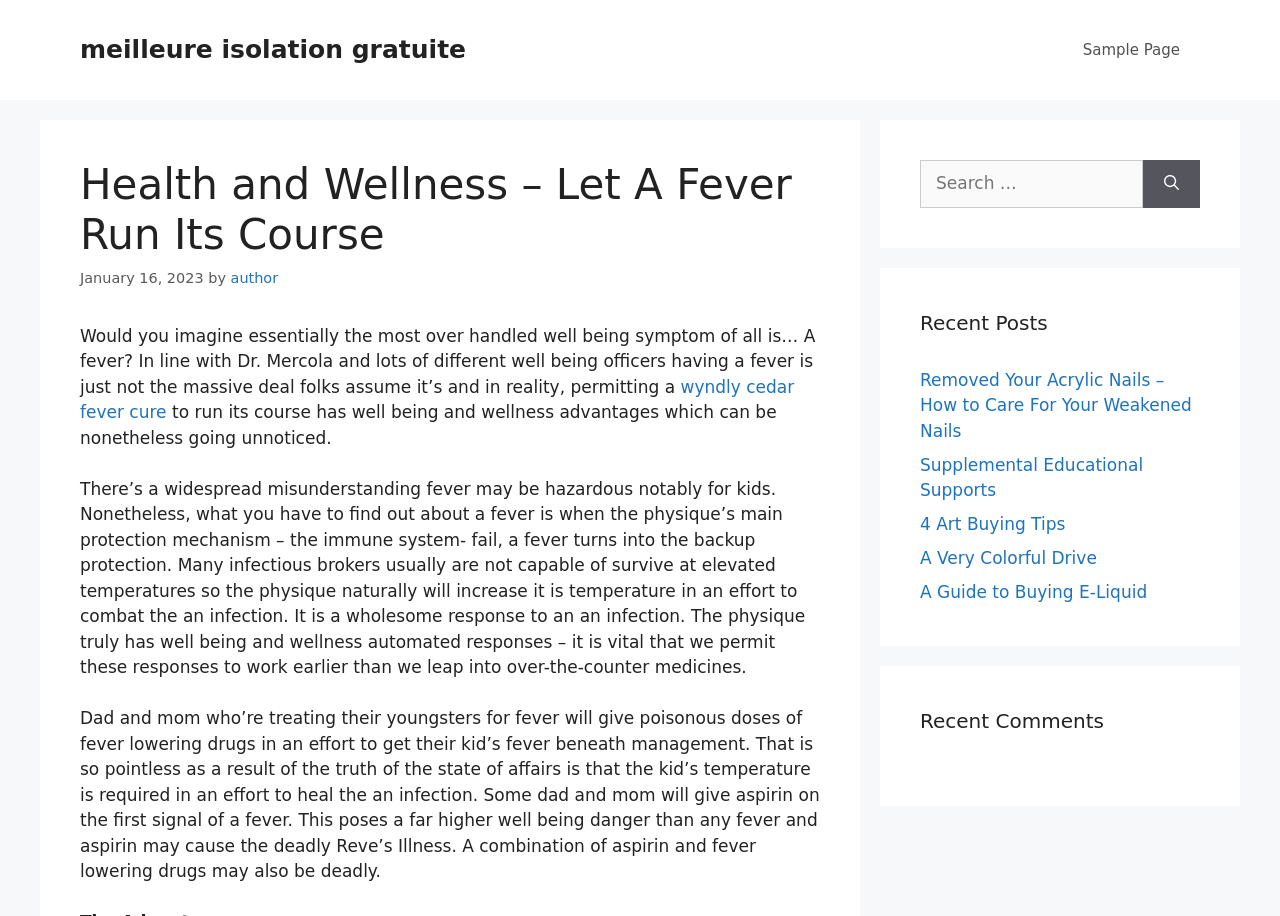Please provide the bounding box coordinates for the element that needs to be clicked to perform the instruction: "Go to the next post". The coordinates must consist of four float numbers between 0 and 1, formatted as [left, top, right, bottom].

None